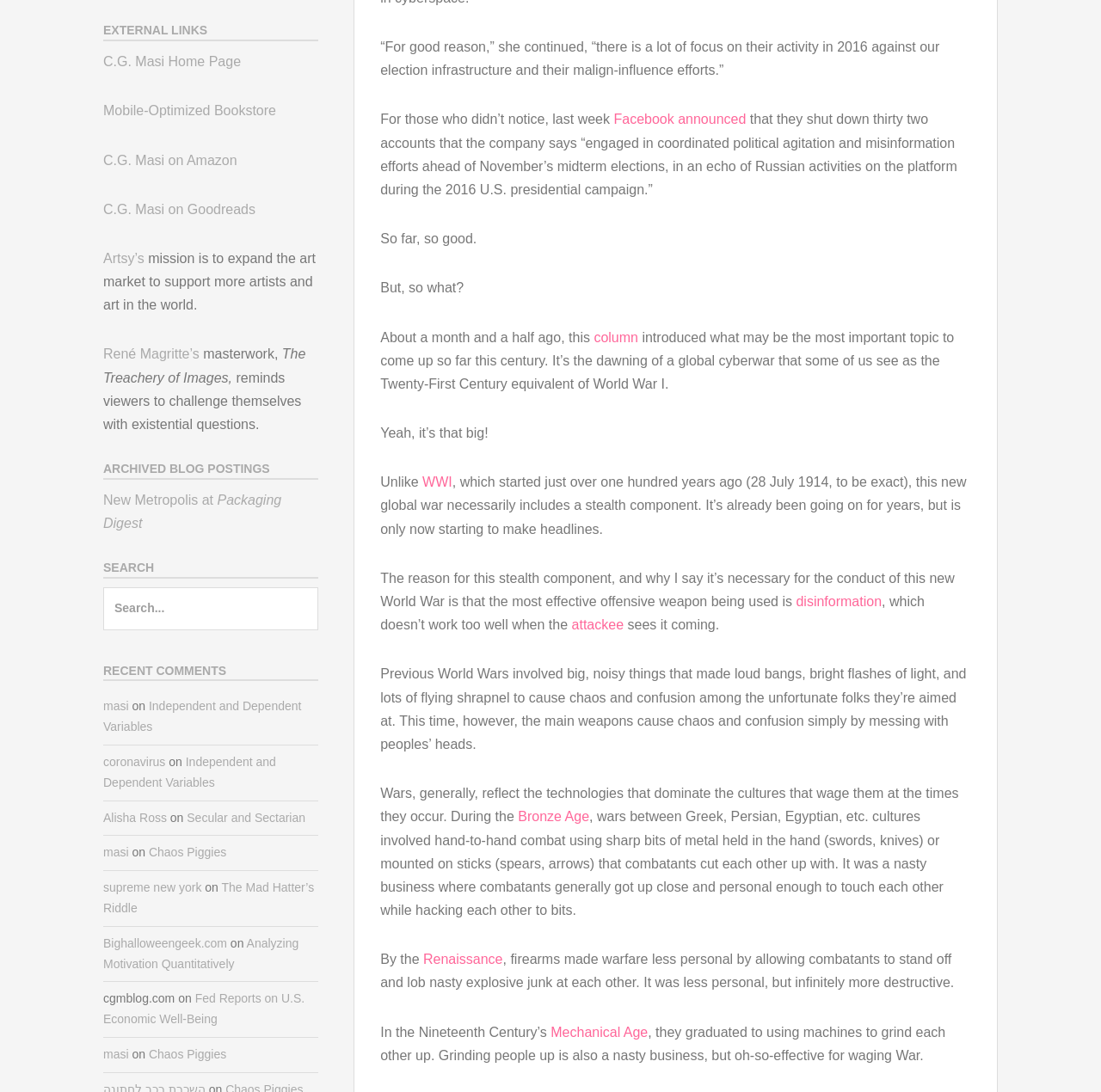Identify the bounding box coordinates of the region that needs to be clicked to carry out this instruction: "Search for something". Provide these coordinates as four float numbers ranging from 0 to 1, i.e., [left, top, right, bottom].

[0.094, 0.538, 0.289, 0.593]